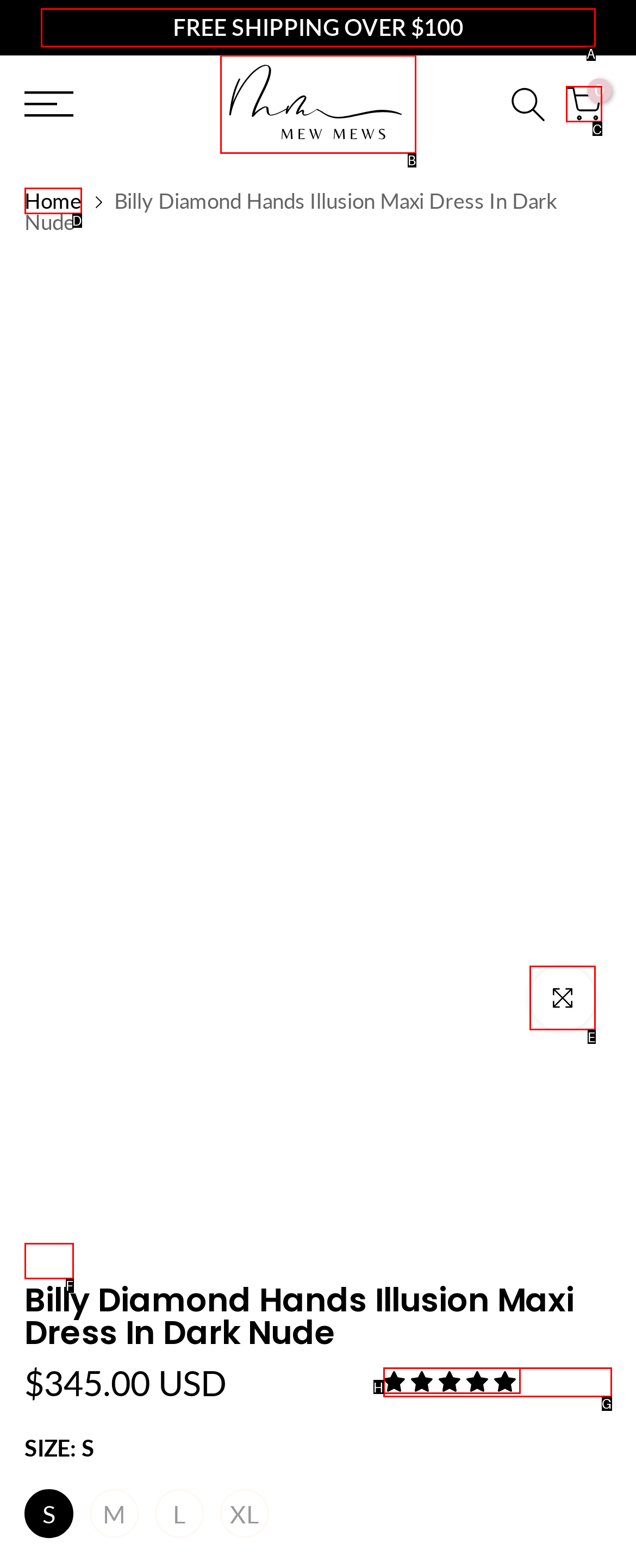Indicate the letter of the UI element that should be clicked to accomplish the task: Enter your email address. Answer with the letter only.

None